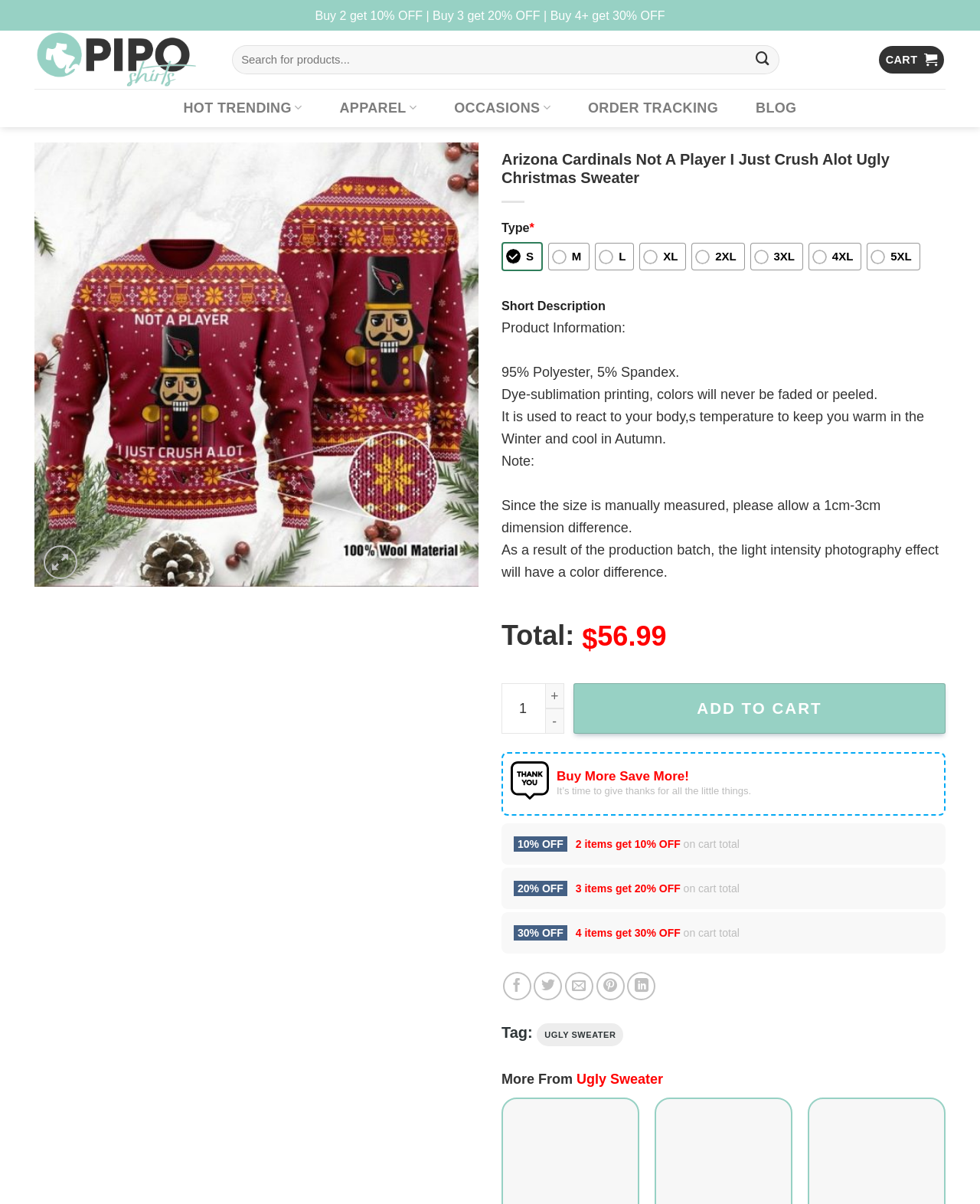Return the bounding box coordinates of the UI element that corresponds to this description: "Add to cart". The coordinates must be given as four float numbers in the range of 0 and 1, [left, top, right, bottom].

[0.585, 0.568, 0.965, 0.61]